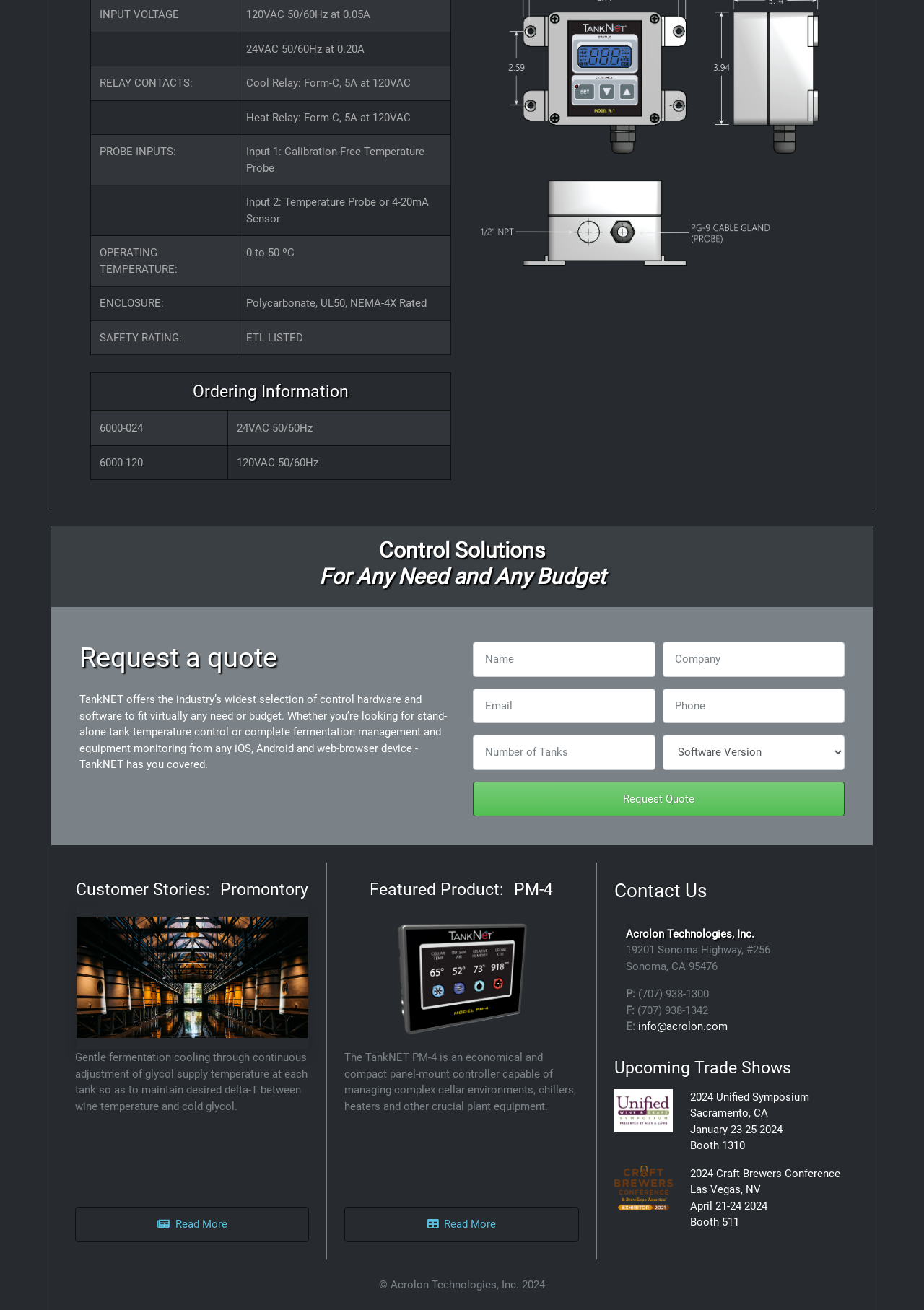Kindly provide the bounding box coordinates of the section you need to click on to fulfill the given instruction: "Enter your name".

[0.512, 0.49, 0.709, 0.517]